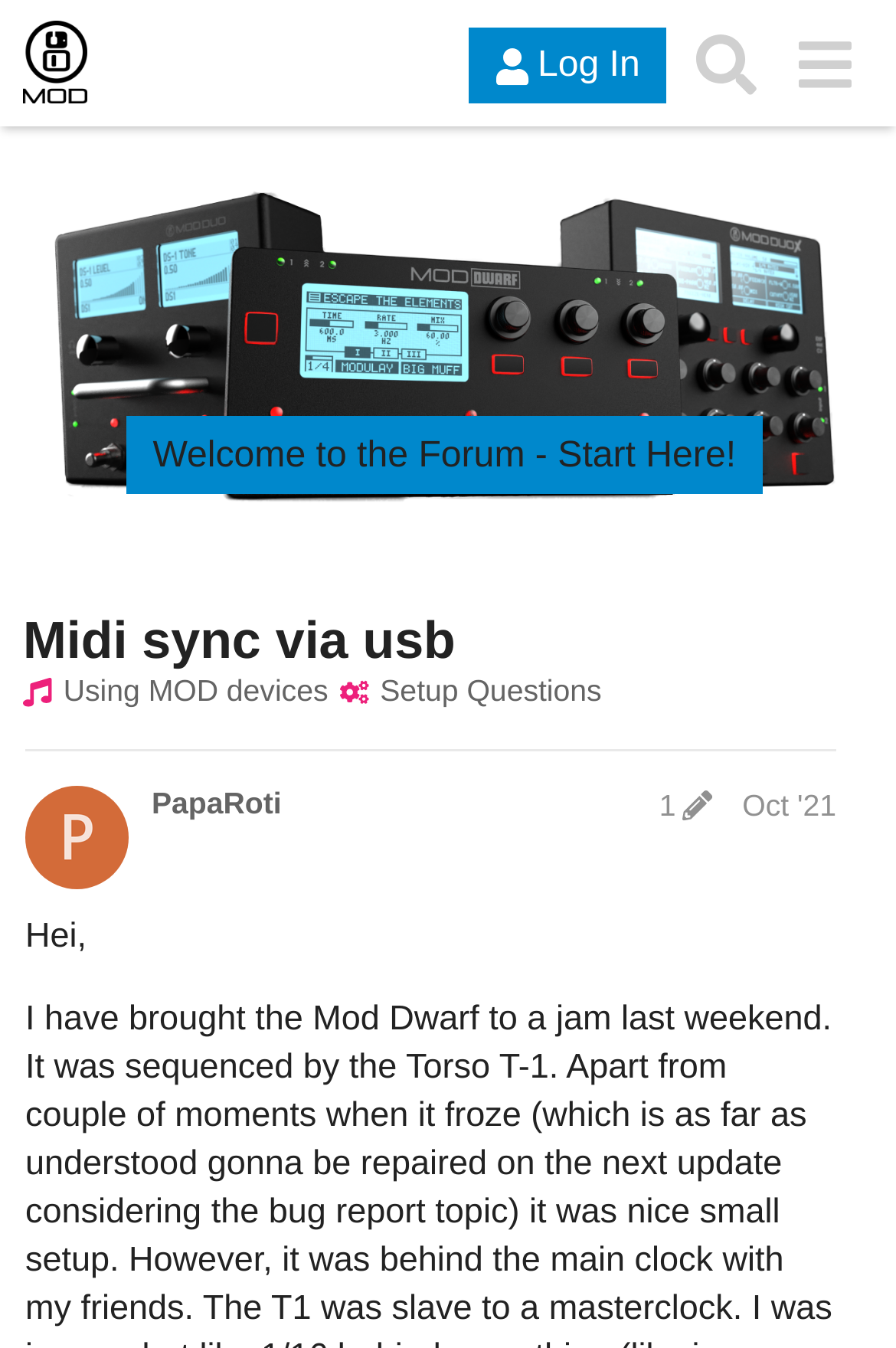What is the purpose of the 'Setup Questions' section?
Using the visual information, reply with a single word or short phrase.

For questions and discussions about integrating devices with other equipment